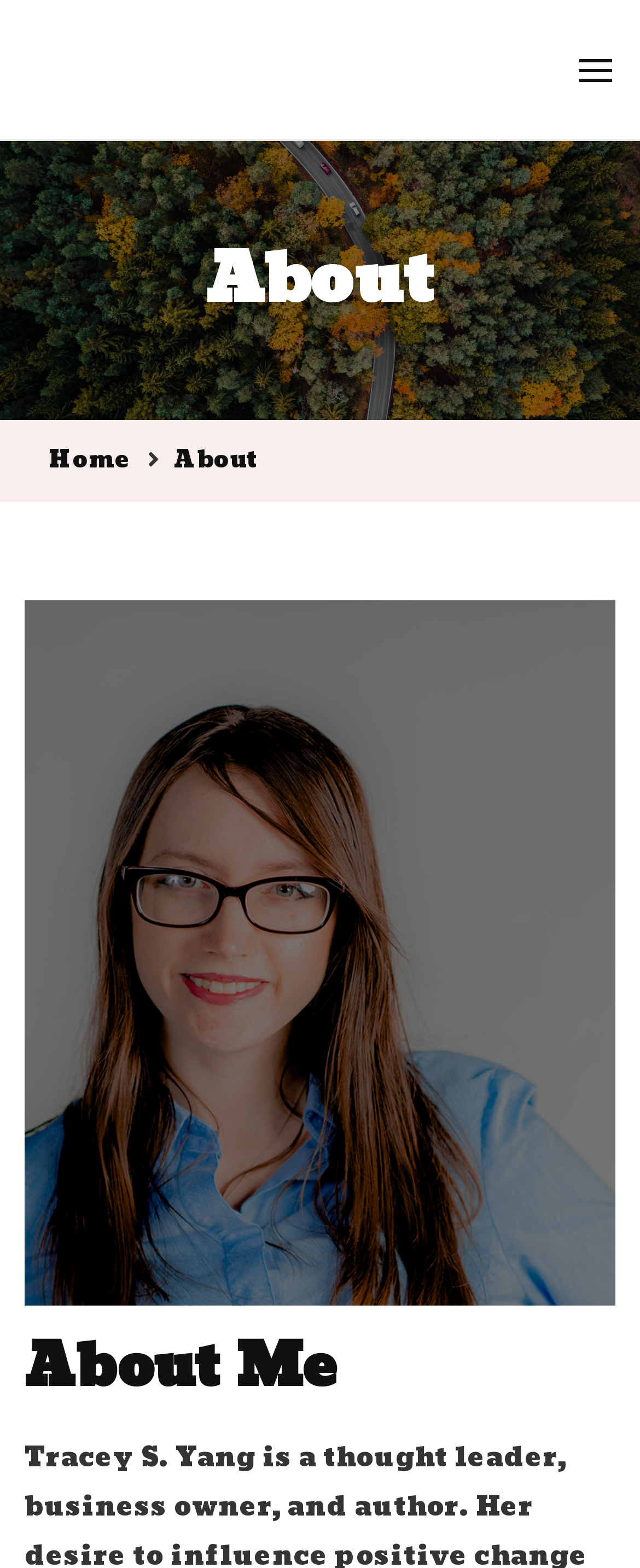Given the element description: "Tracey S. Yang", predict the bounding box coordinates of the UI element it refers to, using four float numbers between 0 and 1, i.e., [left, top, right, bottom].

[0.038, 0.031, 0.695, 0.088]